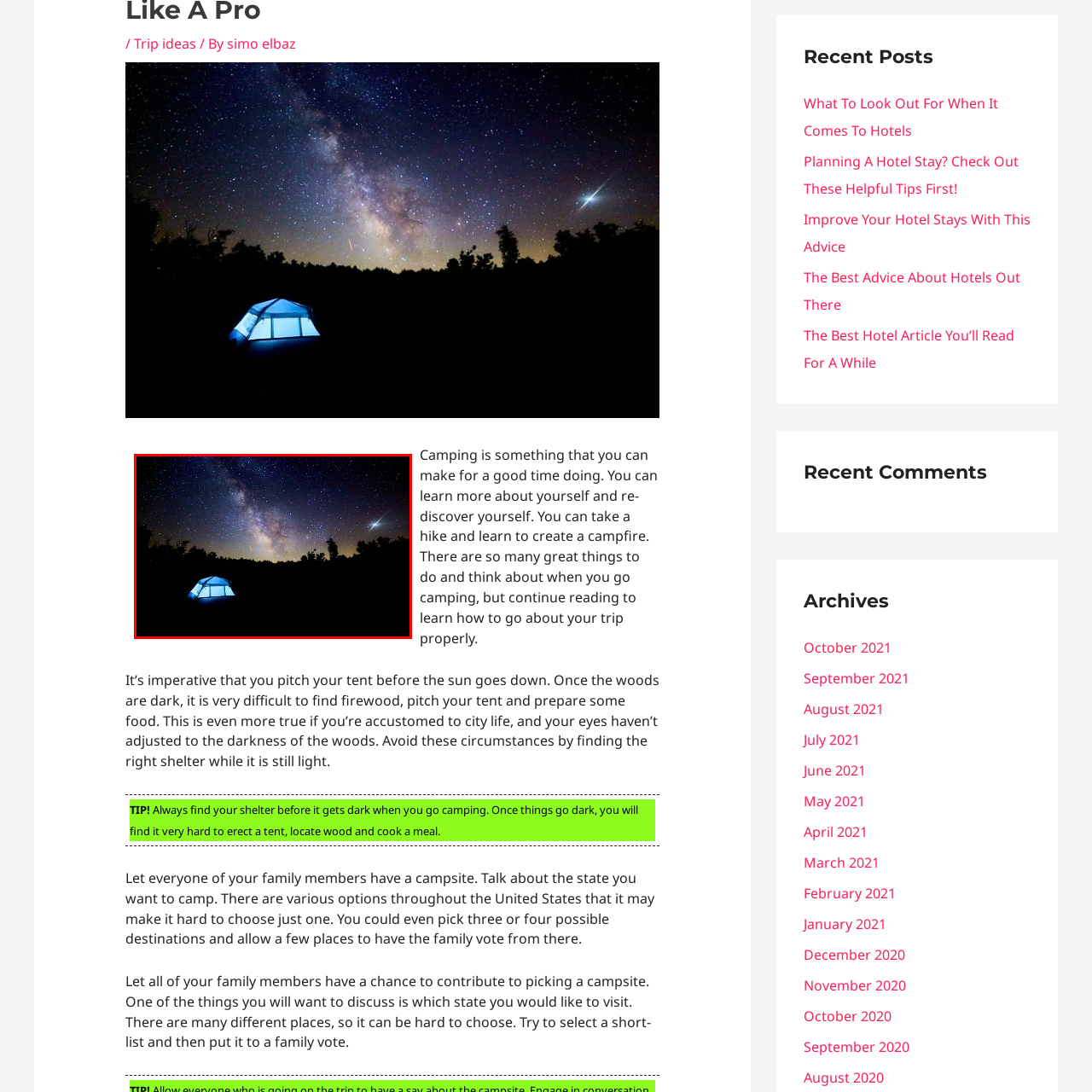View the image within the red box and answer the following question with a concise word or phrase:
What is the atmosphere of the camping scene?

Serene and tranquil